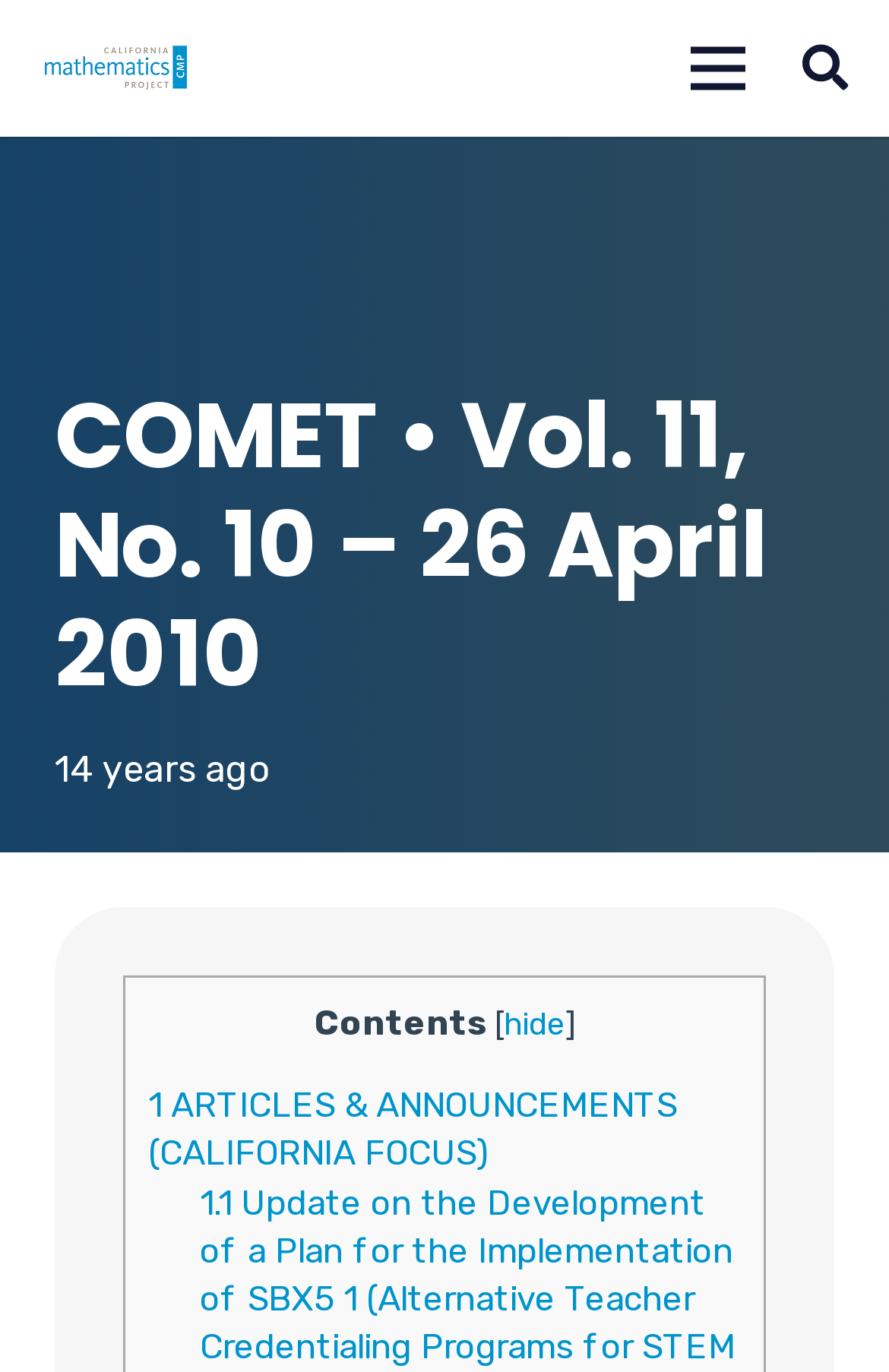Determine the main heading text of the webpage.

COMET • Vol. 11, No. 10 – 26 April 2010